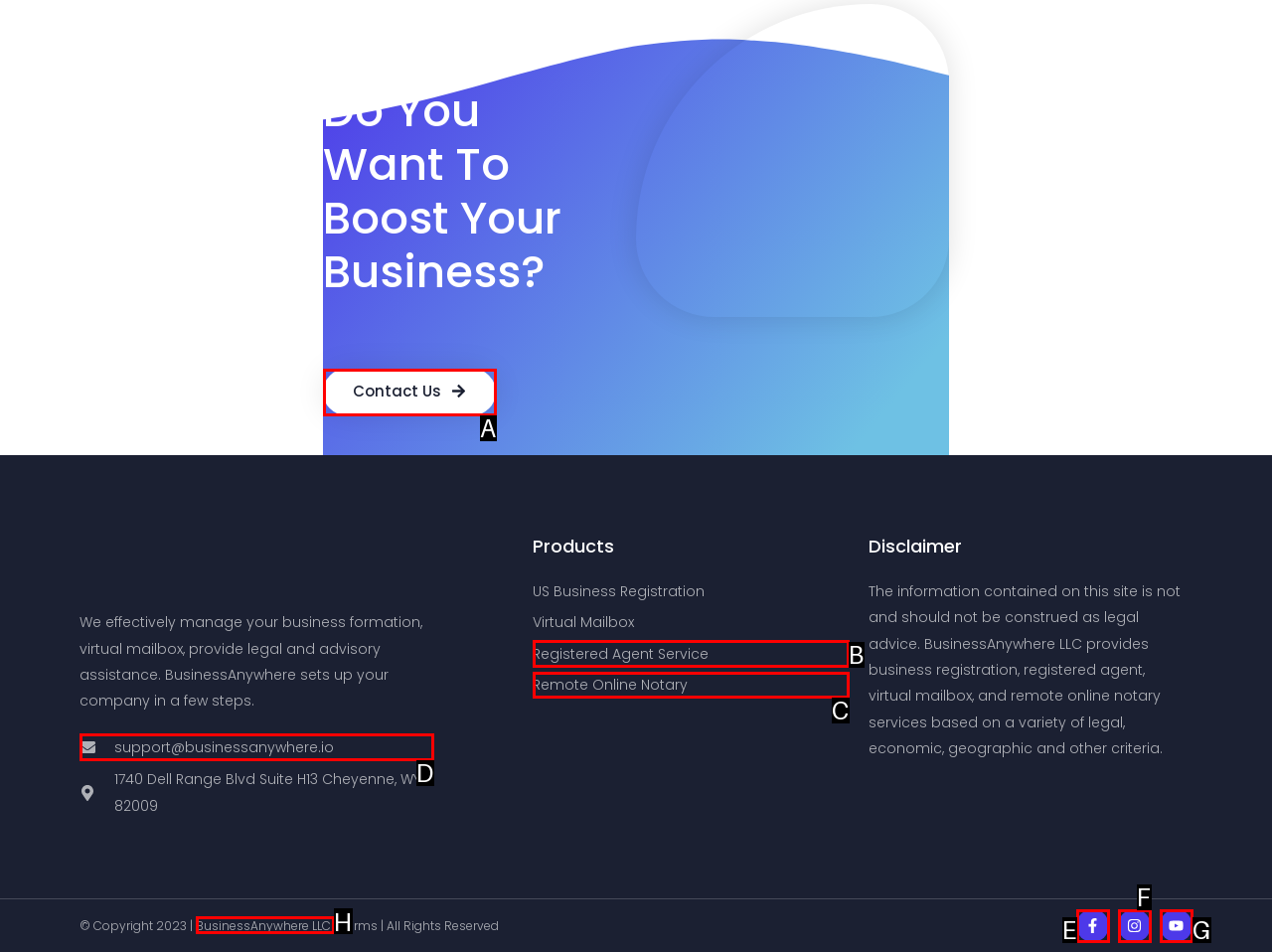Determine which option fits the following description: Instagram
Answer with the corresponding option's letter directly.

F